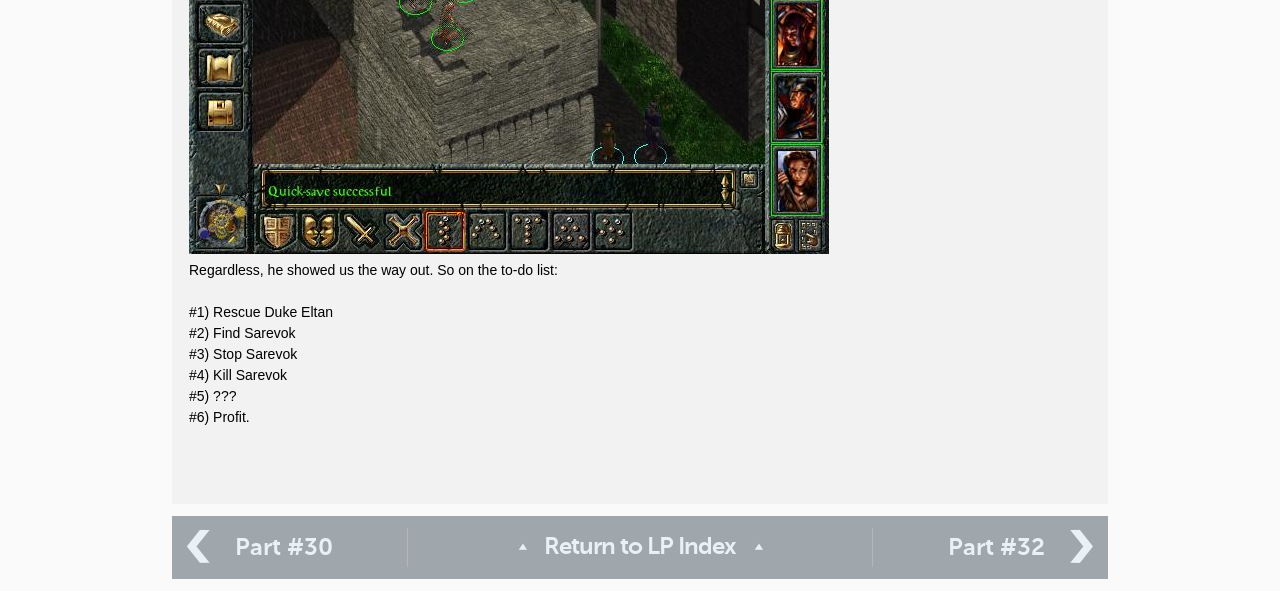Carefully observe the image and respond to the question with a detailed answer:
What is the unknown task on the to-do list?

The to-do list has a task labeled '#5???' which does not have a clear description, indicating that the task is unknown or not specified.